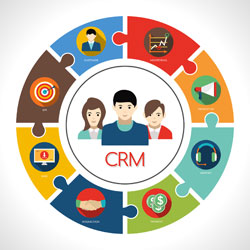Describe every aspect of the image in depth.

The image illustrates a visual representation of Customer Relationship Management (CRM) concepts, encapsulated in a circular puzzle design. At the center, the acronym "CRM" is prominently displayed, surrounded by three stylized characters representing key stakeholders in the CRM process: two individuals standing beside one person in the middle. Around this central figure, various icons symbolize critical aspects of CRM, such as sales targets, customer feedback, analytics, and support services. Each segment of the circle features a different color and icon, emphasizing the multifaceted nature of CRM, which integrates elements like marketing, sales management, and customer service to enhance overall business relationships and drive customer satisfaction. This engaging graphic underscores the importance of a holistic approach in managing customer interactions and the diverse areas that contribute to an effective CRM strategy.